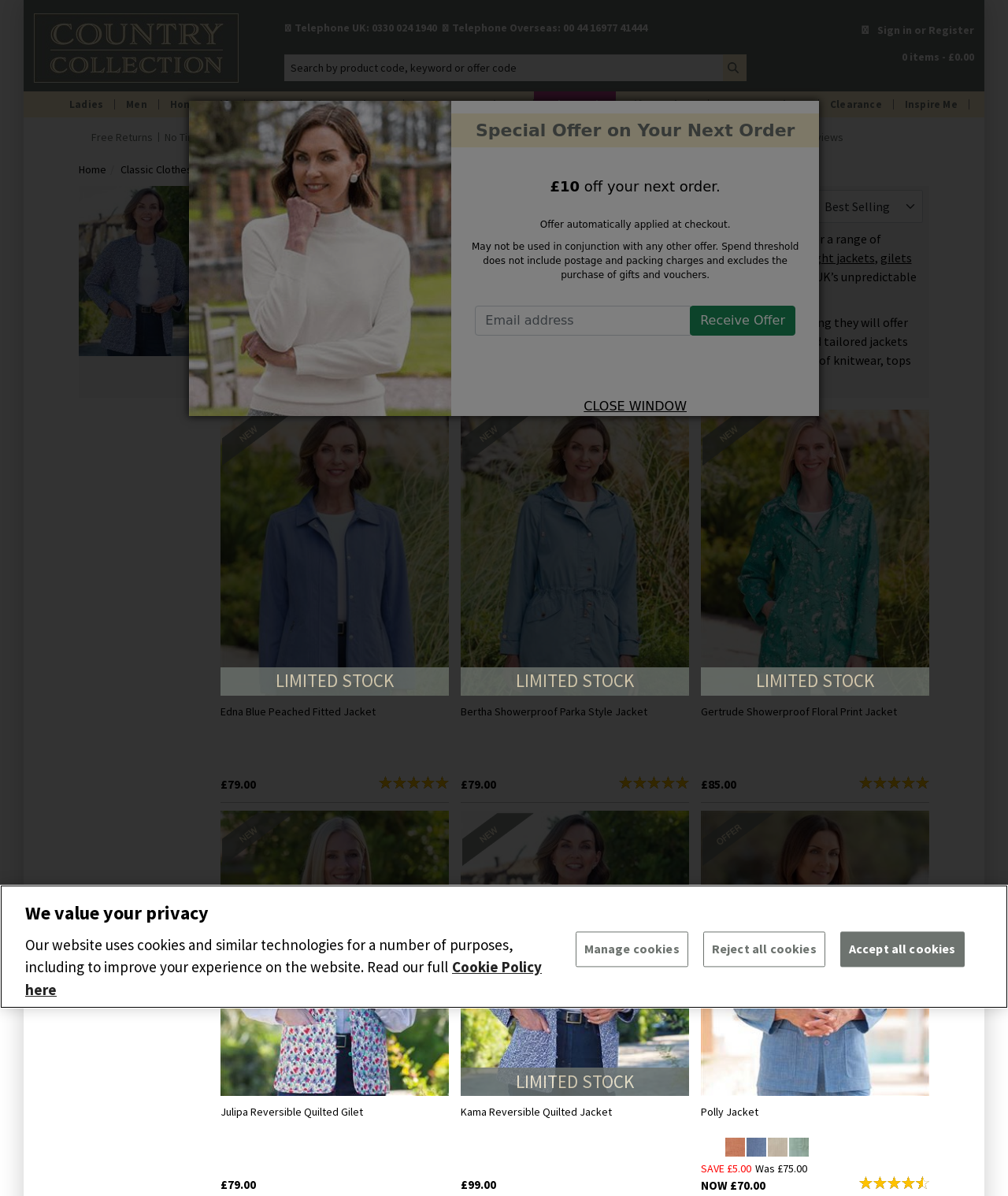Using the description: "Classic Clothes for Ladies", identify the bounding box of the corresponding UI element in the screenshot.

[0.105, 0.135, 0.24, 0.149]